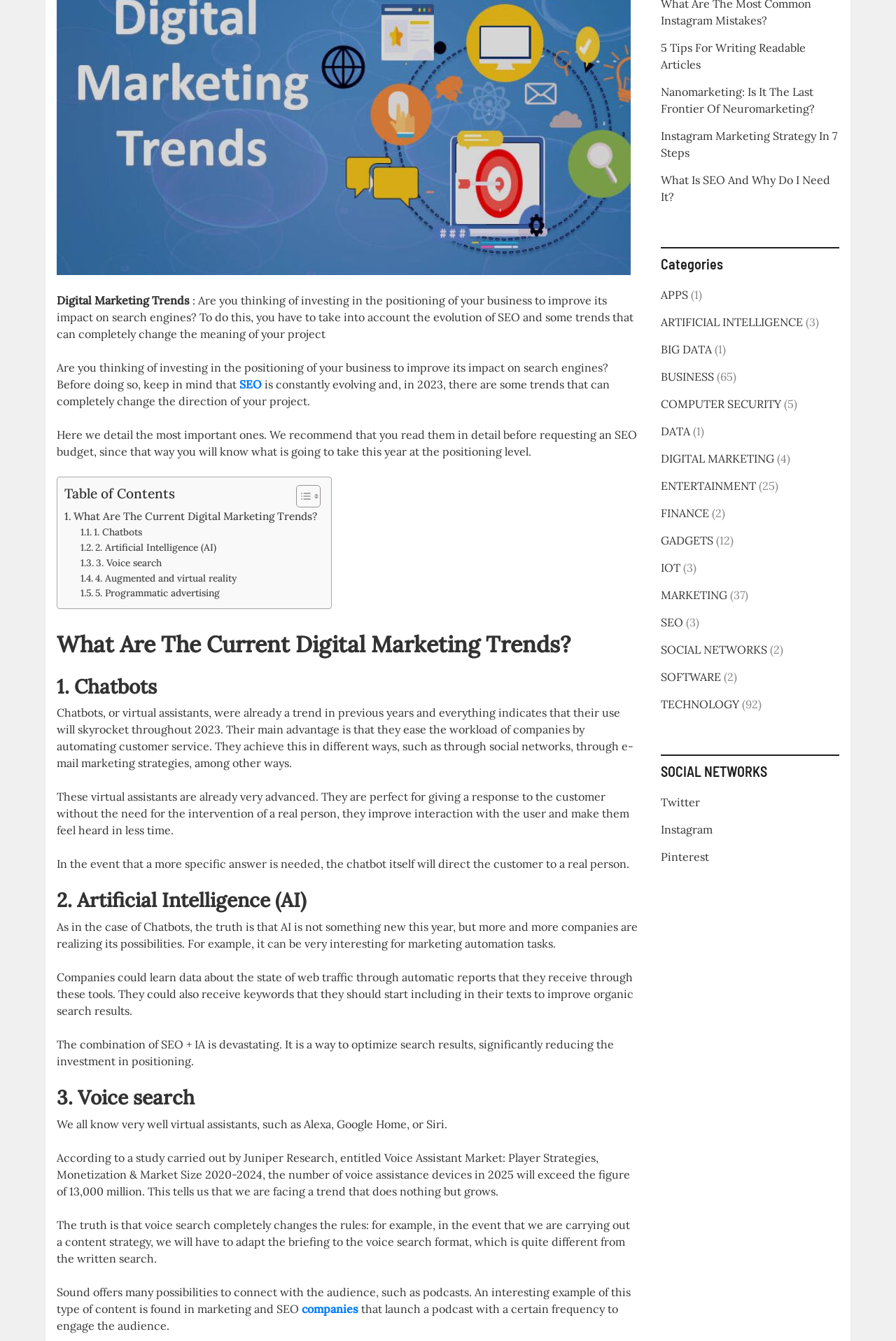Provide the bounding box coordinates in the format (top-left x, top-left y, bottom-right x, bottom-right y). All values are floating point numbers between 0 and 1. Determine the bounding box coordinate of the UI element described as: ARTIFICIAL INTELLIGENCE

[0.737, 0.235, 0.896, 0.245]